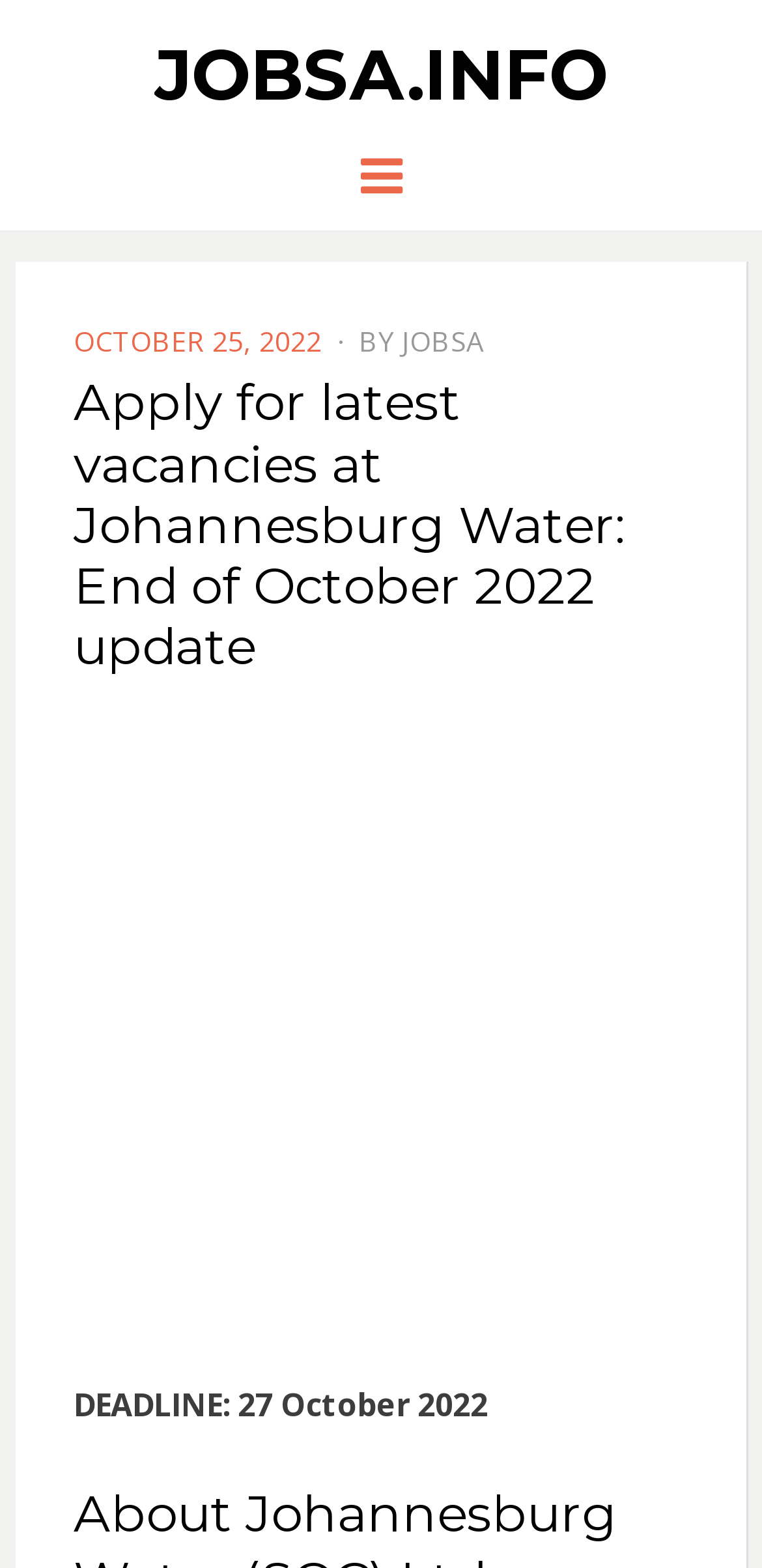What is the title of the vacancies?
Please give a detailed and thorough answer to the question, covering all relevant points.

I found the title by looking at the heading element that says 'Apply for latest vacancies at Johannesburg Water: End of October 2022 update' located near the top of the webpage, which indicates the title of the vacancies.